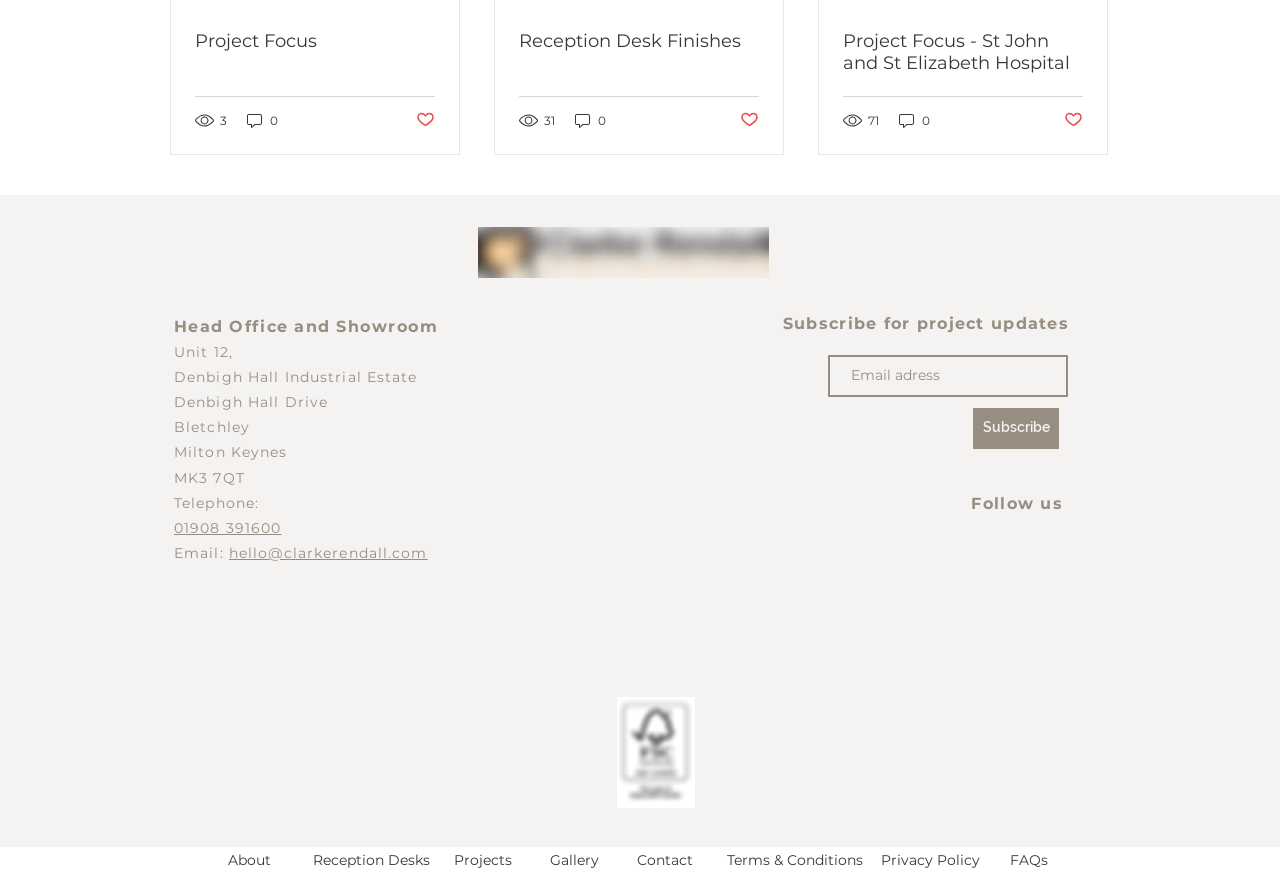Pinpoint the bounding box coordinates of the clickable element needed to complete the instruction: "Follow us on LinkedIn". The coordinates should be provided as four float numbers between 0 and 1: [left, top, right, bottom].

[0.762, 0.672, 0.793, 0.716]